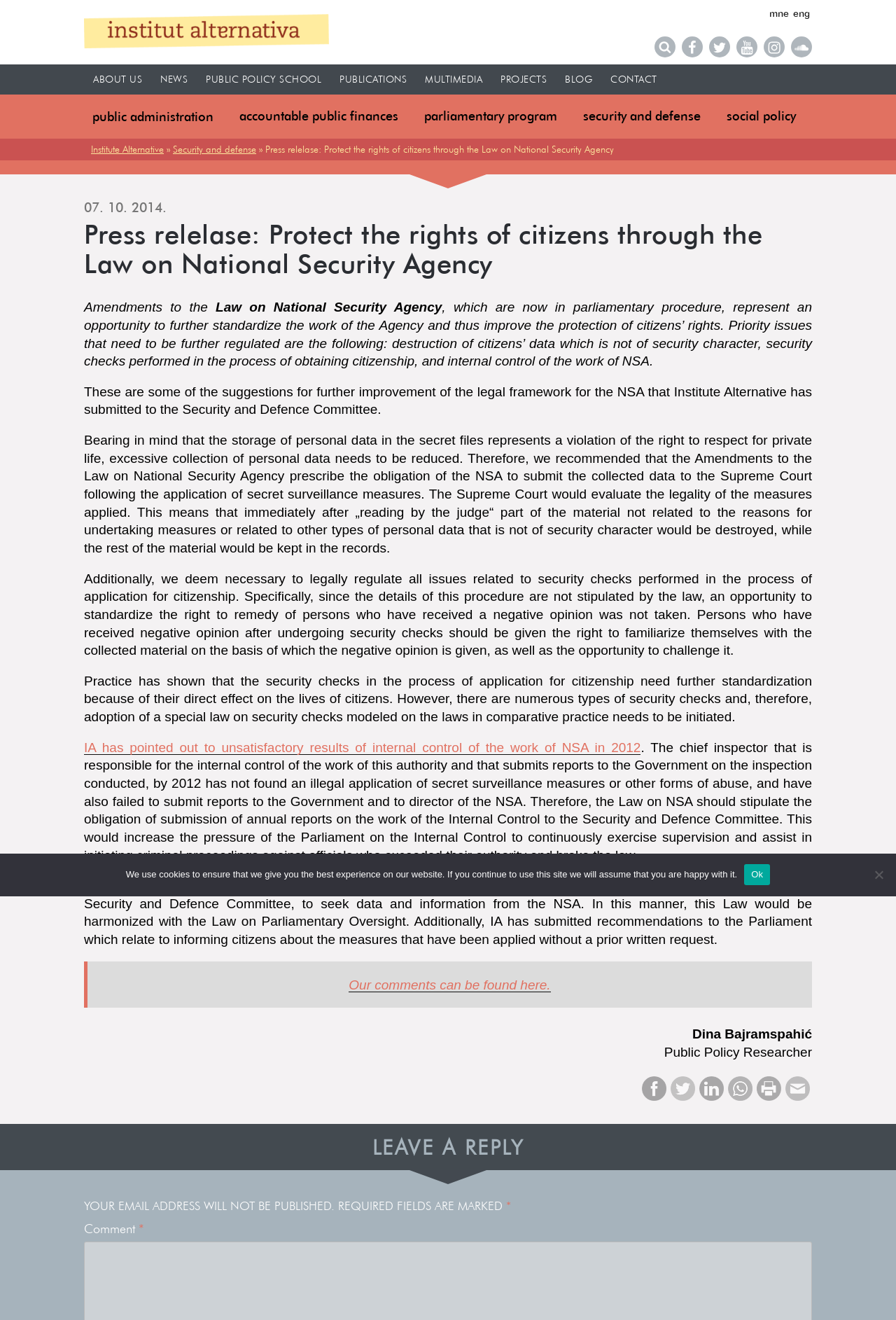Provide the bounding box coordinates of the UI element that matches the description: "Accountable public finances".

[0.258, 0.077, 0.454, 0.099]